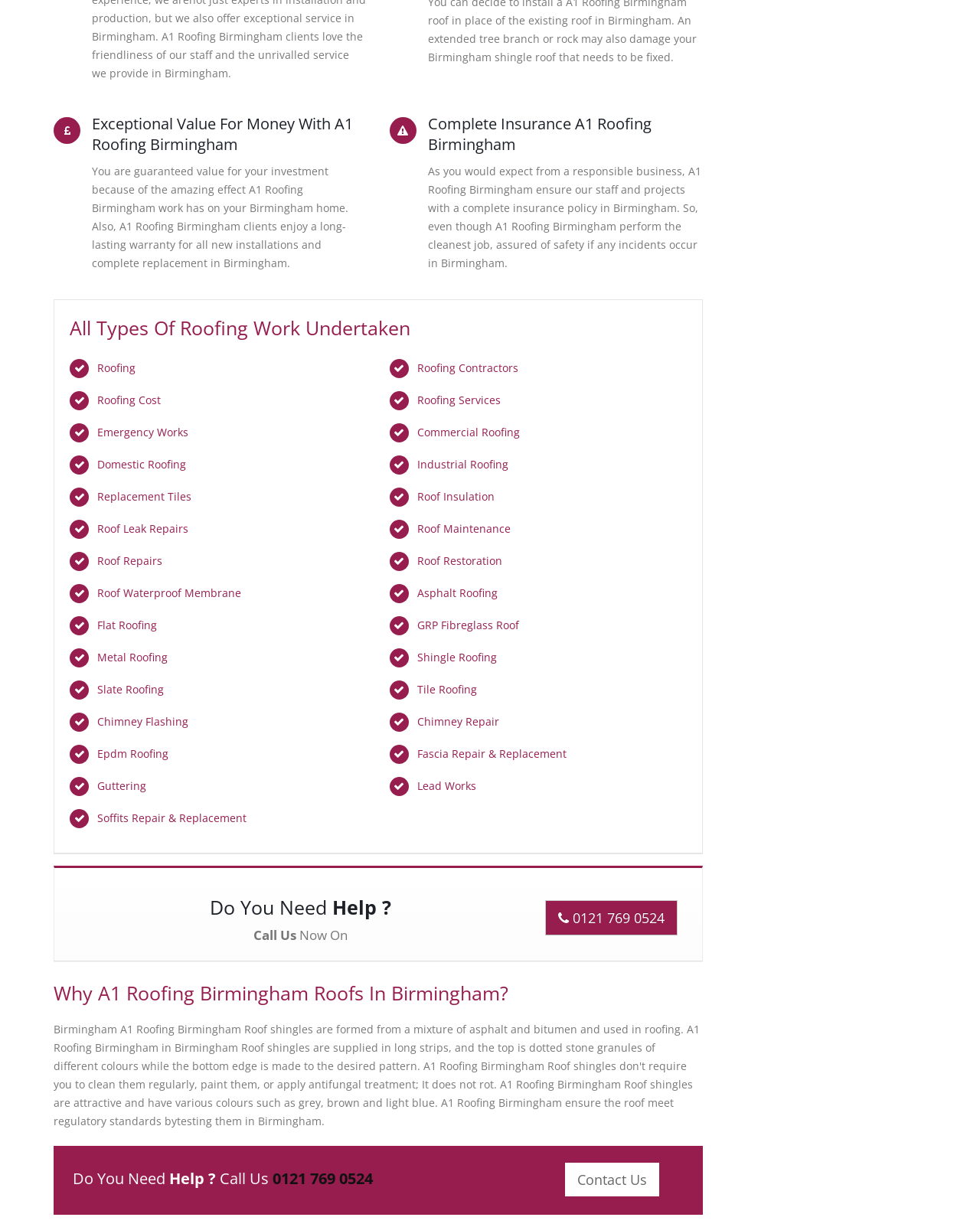Identify the bounding box coordinates for the UI element described as follows: "Guttering". Ensure the coordinates are four float numbers between 0 and 1, formatted as [left, top, right, bottom].

[0.099, 0.634, 0.149, 0.646]